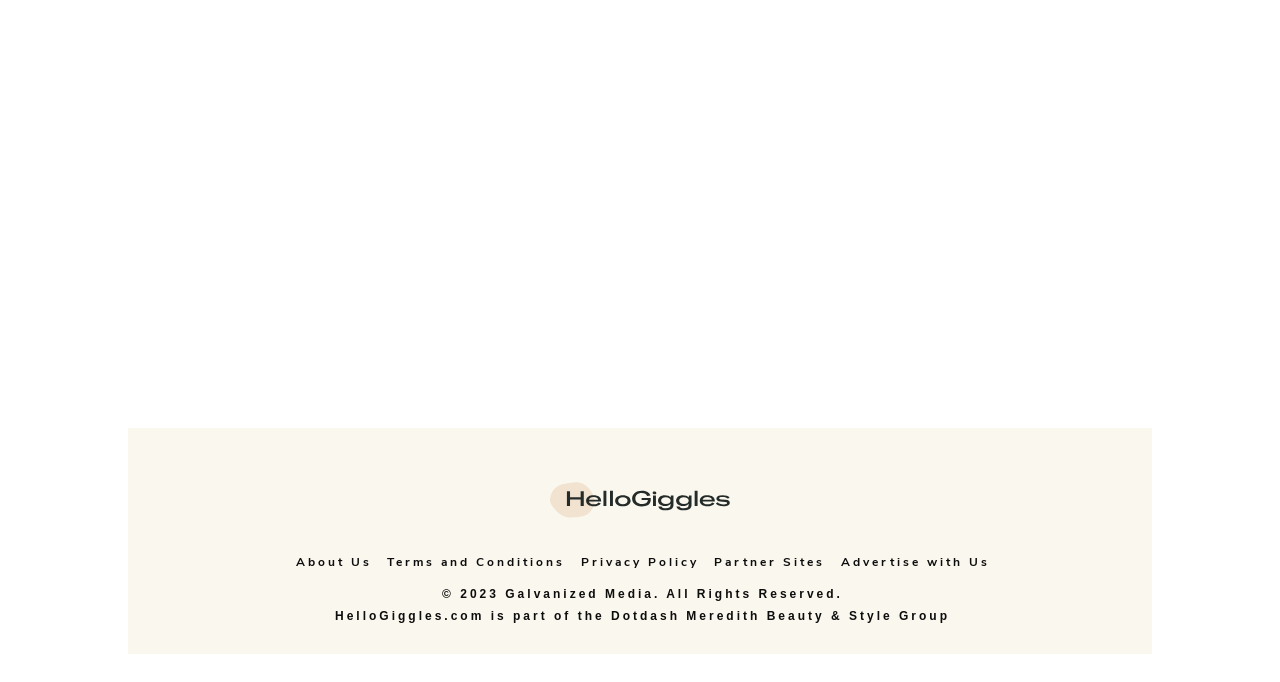What is the year of copyright mentioned at the bottom of the webpage?
Look at the image and answer the question with a single word or phrase.

2023